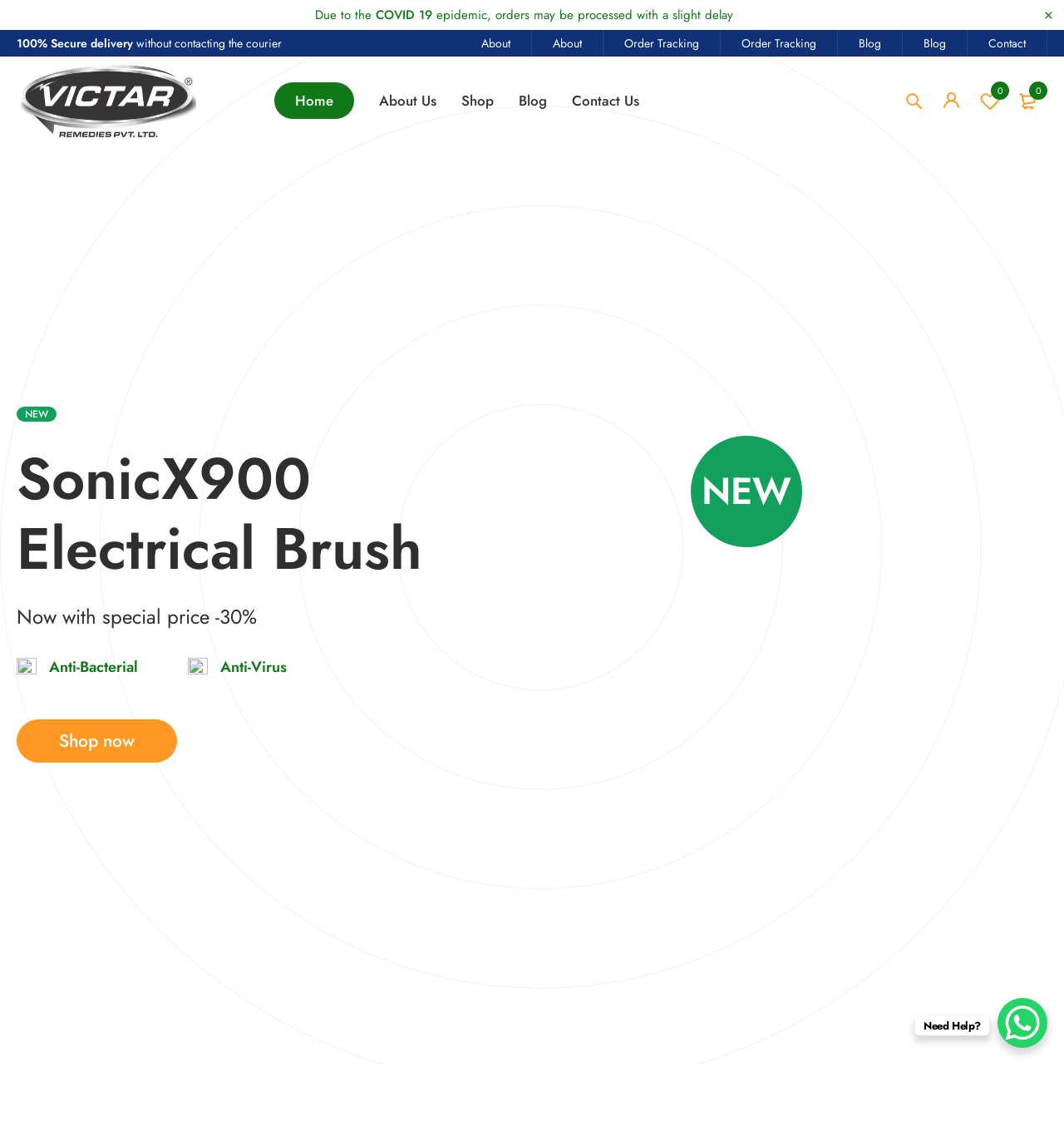Please provide a comprehensive response to the question based on the details in the image: What is the special offer on the product?

The special offer on the product is mentioned in the static text below the product name, which states 'Now with special price -30%'.